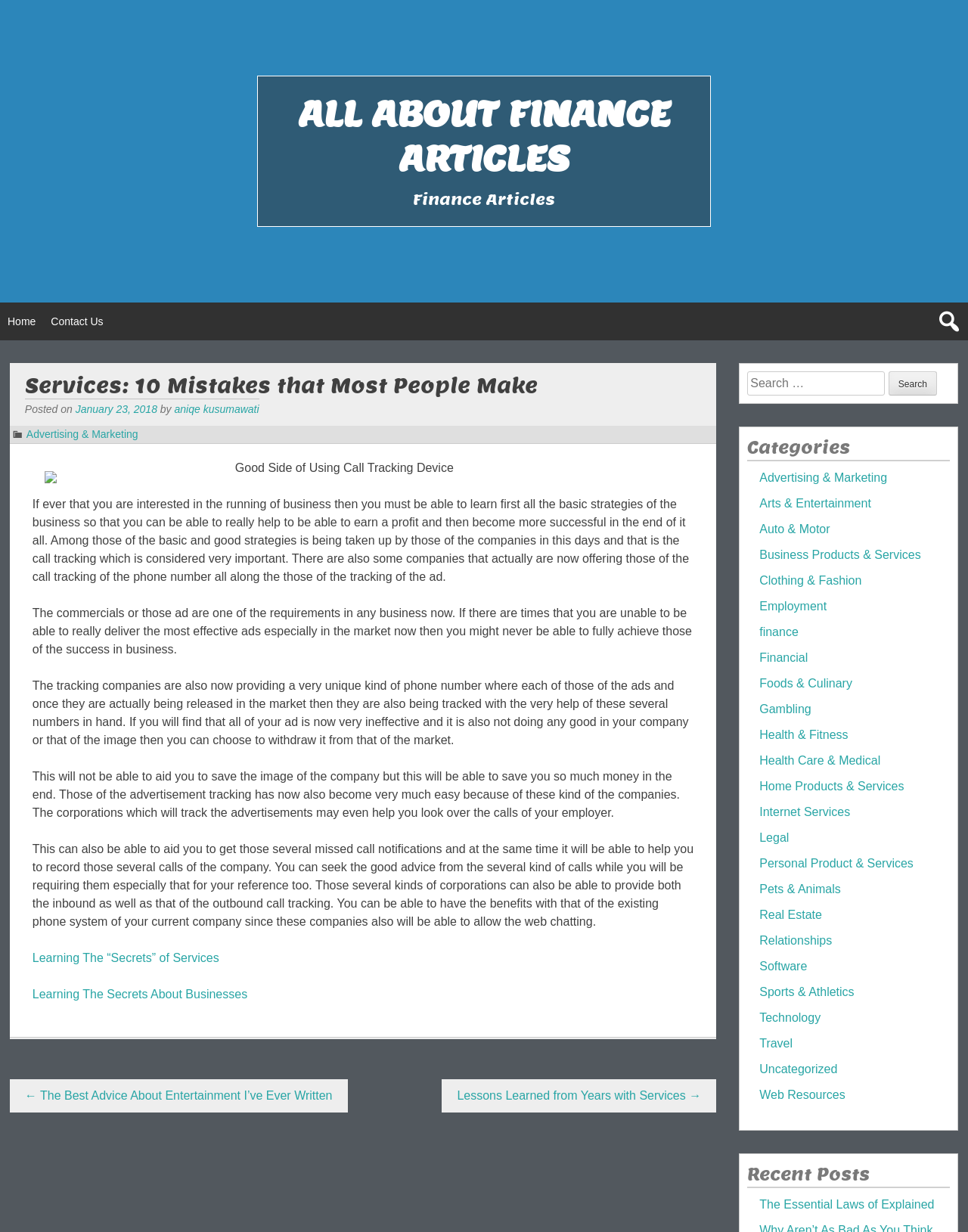Please determine the bounding box coordinates, formatted as (top-left x, top-left y, bottom-right x, bottom-right y), with all values as floating point numbers between 0 and 1. Identify the bounding box of the region described as: Real Estate

[0.785, 0.737, 0.849, 0.748]